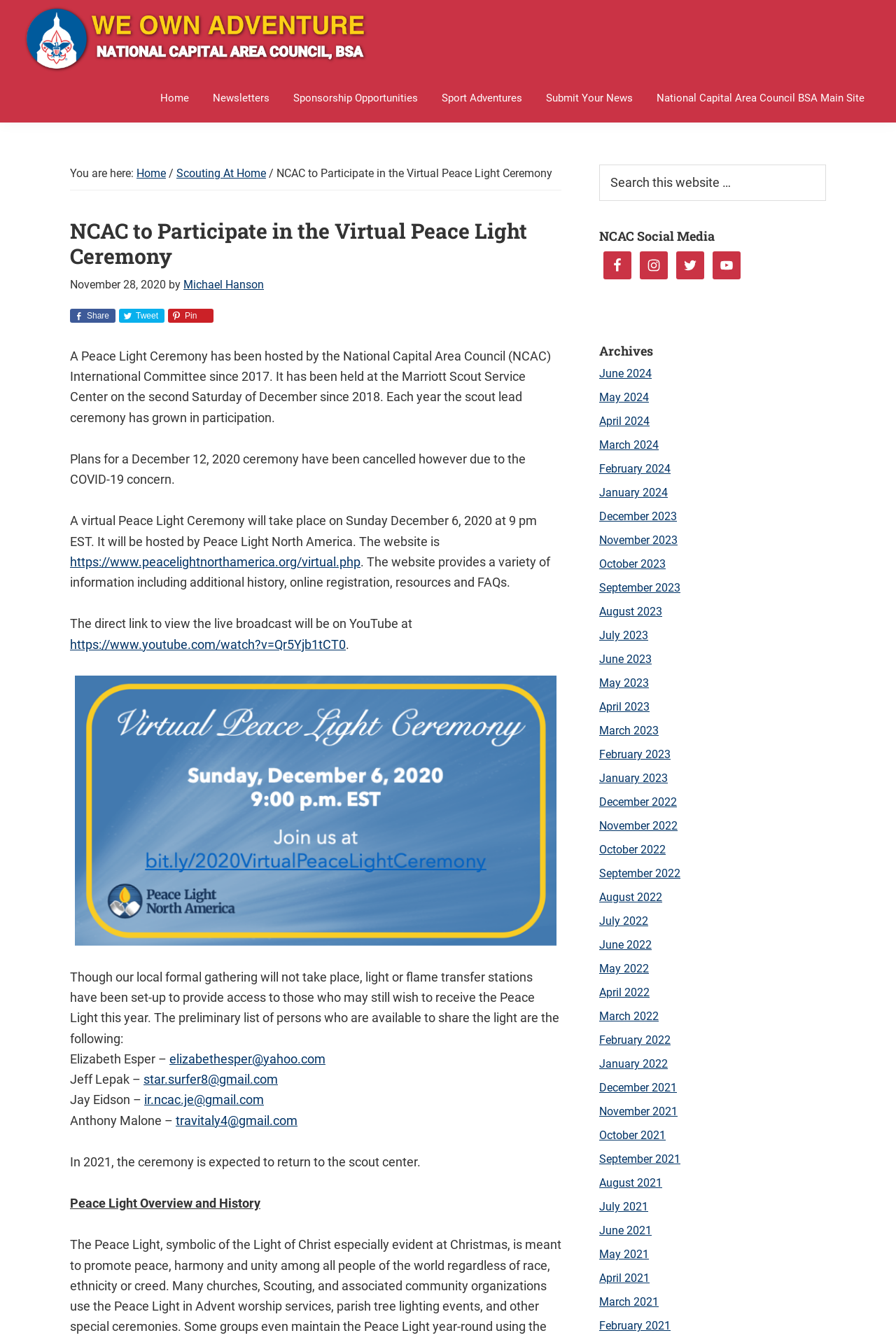Offer a detailed explanation of the webpage layout and contents.

This webpage is about the National Capital Area Council (NCAC) participating in the Virtual Peace Light Ceremony. At the top of the page, there are four "Skip to" links, followed by a logo and a link to "We Own Adventure" with an image. Below that, there is a navigation menu with eight links, including "Home", "Newsletters", and "Submit Your News". 

To the right of the navigation menu, there is a breadcrumb trail showing the current page's location. The main content of the page is divided into sections. The first section has a heading "NCAC to Participate in the Virtual Peace Light Ceremony" and provides information about the ceremony, including its history and this year's virtual event. There are also links to share the article on social media and a time stamp indicating when the article was published.

The main content section is followed by a section with links to light or flame transfer stations, where people can receive the Peace Light. This section lists several individuals who are available to share the light, along with their email addresses. 

On the right side of the page, there is a primary sidebar with a search box, social media links, and an archives section with links to past months. The social media links include Facebook, Instagram, Twitter, and YouTube, each with an accompanying image. The archives section lists links to past months, from June 2024 to September 2023.